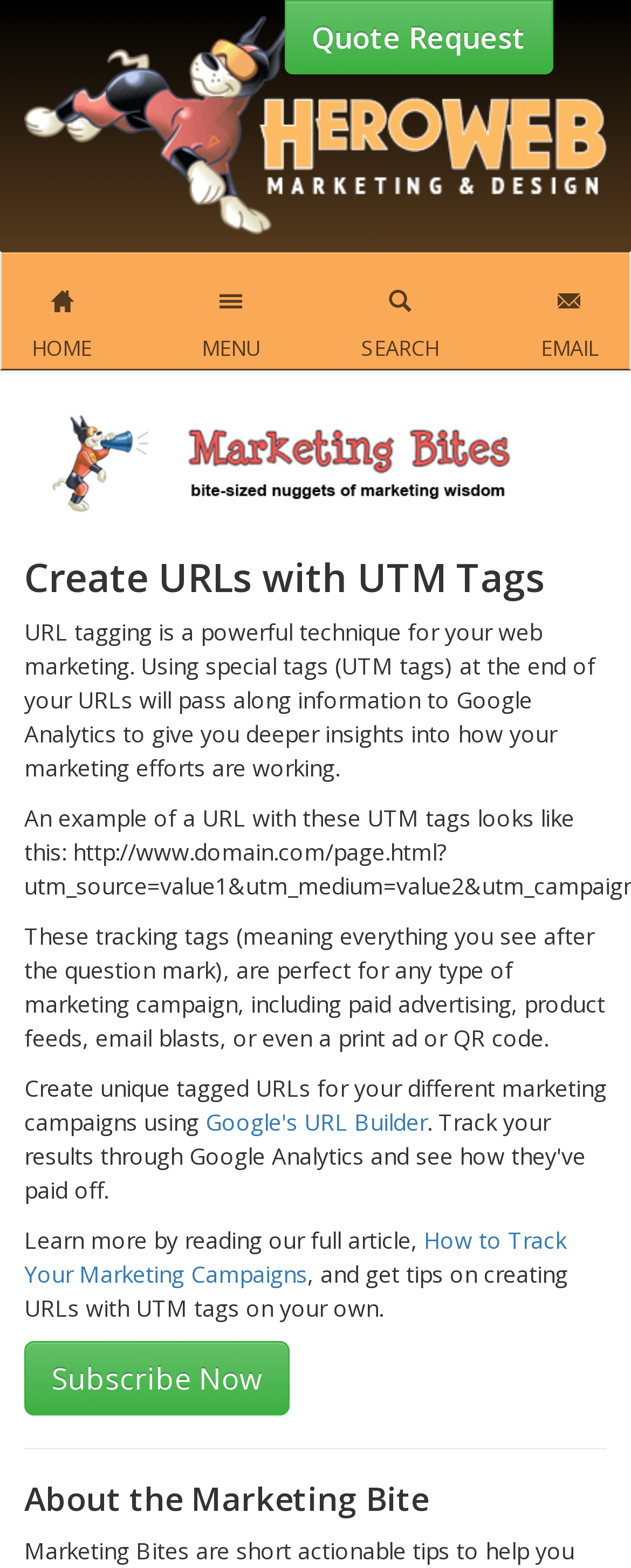What type of marketing campaigns can UTM tags be used for?
Using the image, respond with a single word or phrase.

paid advertising, product feeds, email blasts, print ad or QR code